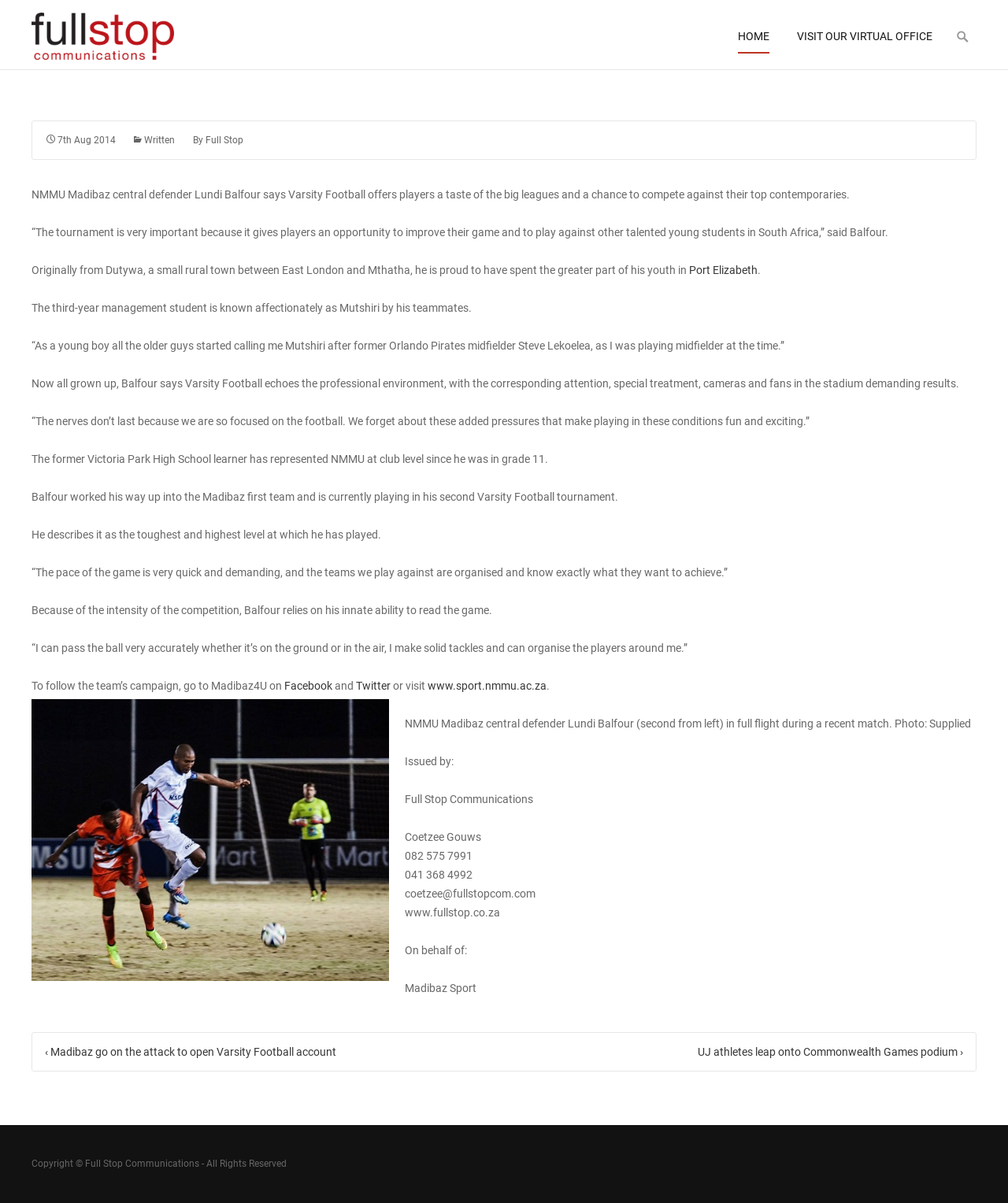Please specify the bounding box coordinates for the clickable region that will help you carry out the instruction: "Read more about 'Port Elizabeth'".

[0.684, 0.219, 0.752, 0.23]